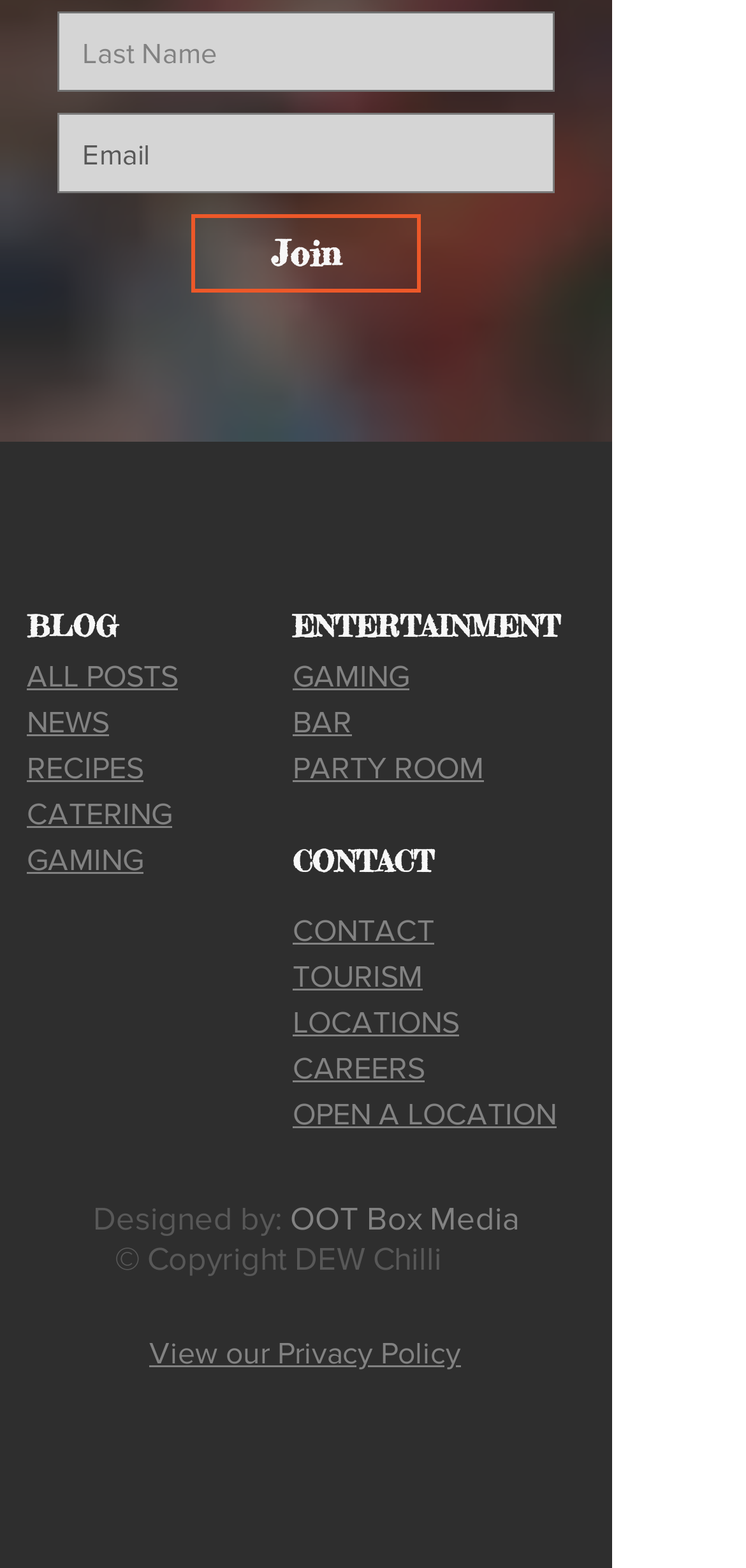Find the bounding box coordinates of the area that needs to be clicked in order to achieve the following instruction: "Enter last name". The coordinates should be specified as four float numbers between 0 and 1, i.e., [left, top, right, bottom].

[0.077, 0.008, 0.744, 0.059]